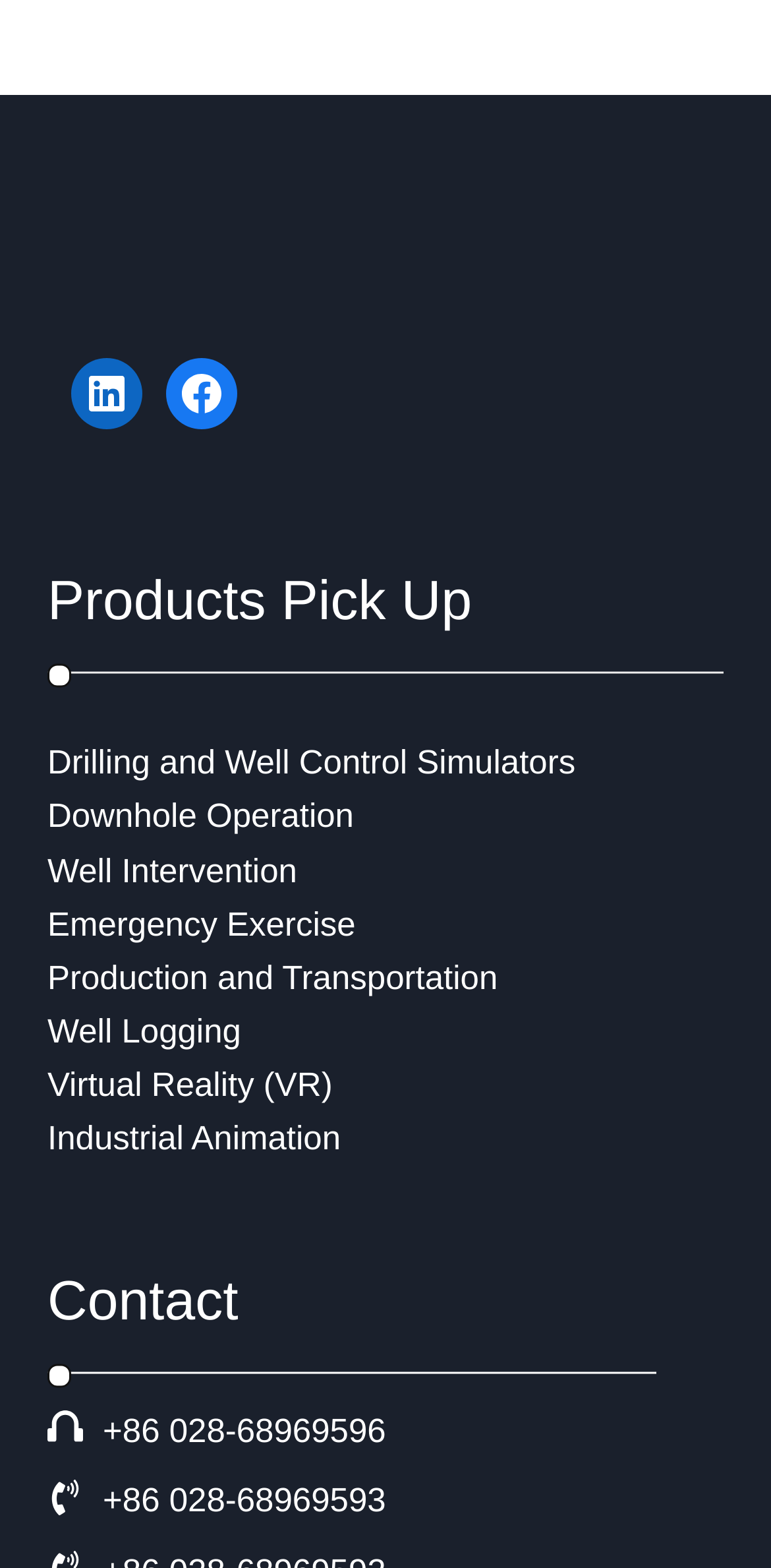Determine the bounding box coordinates of the area to click in order to meet this instruction: "View Drilling and Well Control Simulators".

[0.062, 0.475, 0.746, 0.499]